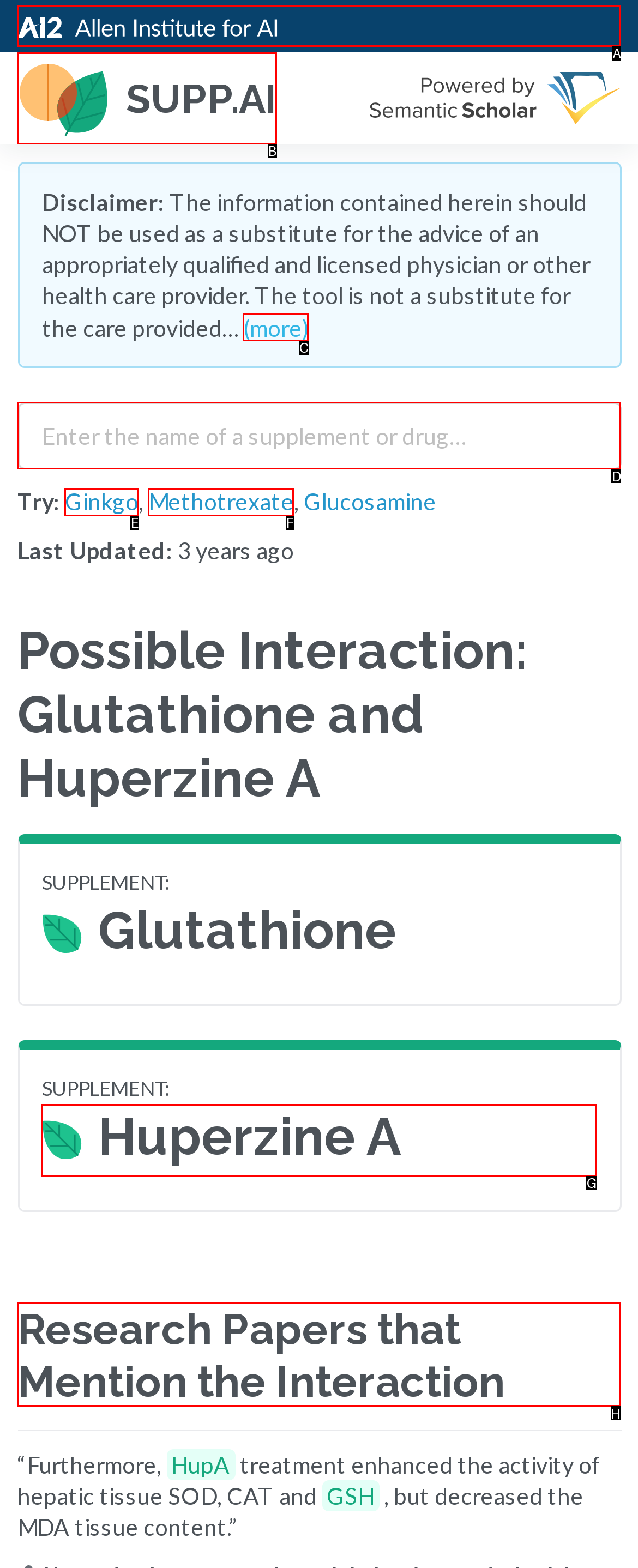Determine the HTML element to be clicked to complete the task: View research papers that mention the interaction. Answer by giving the letter of the selected option.

H